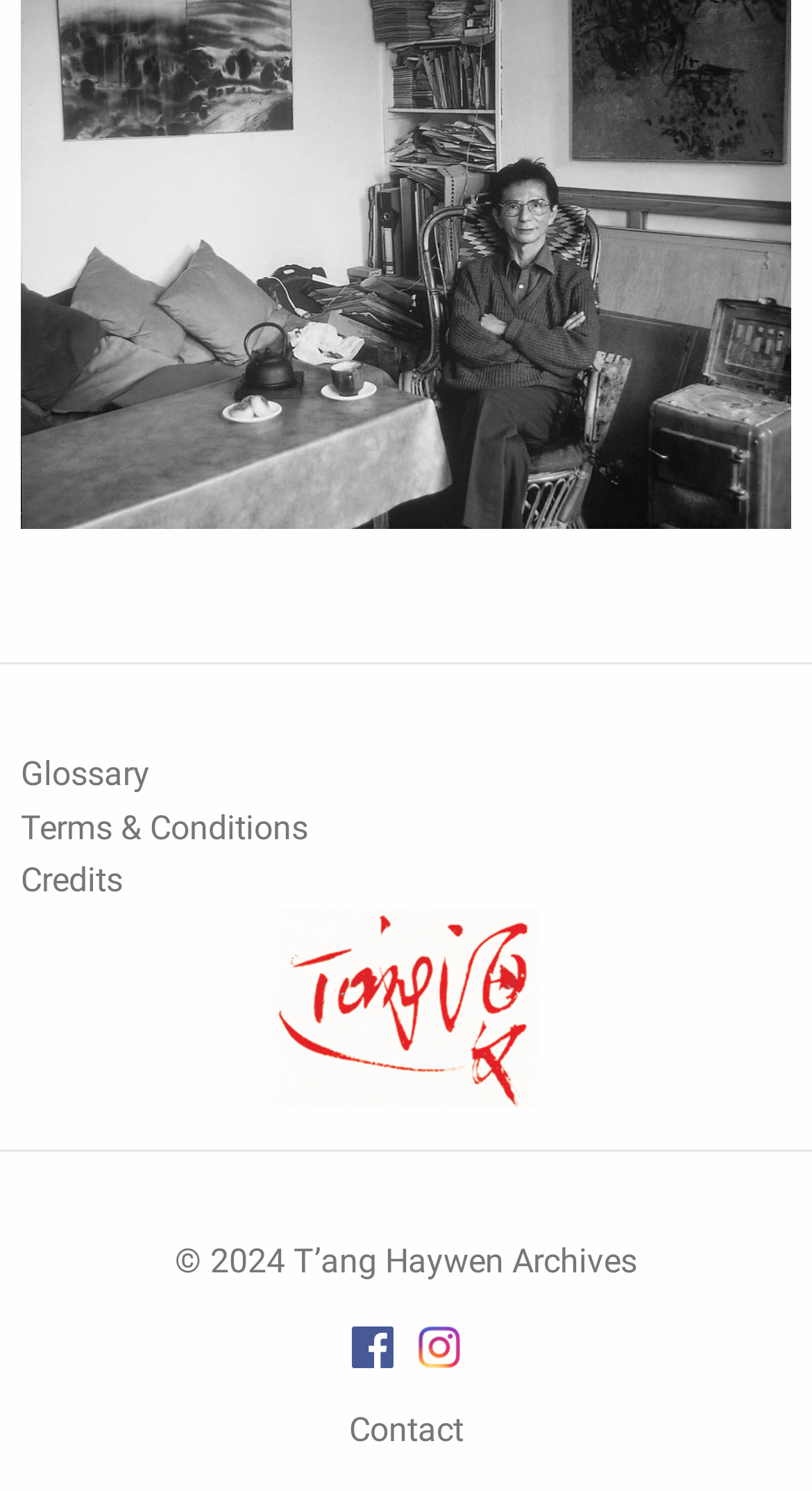Give a short answer using one word or phrase for the question:
What is the copyright year?

2024